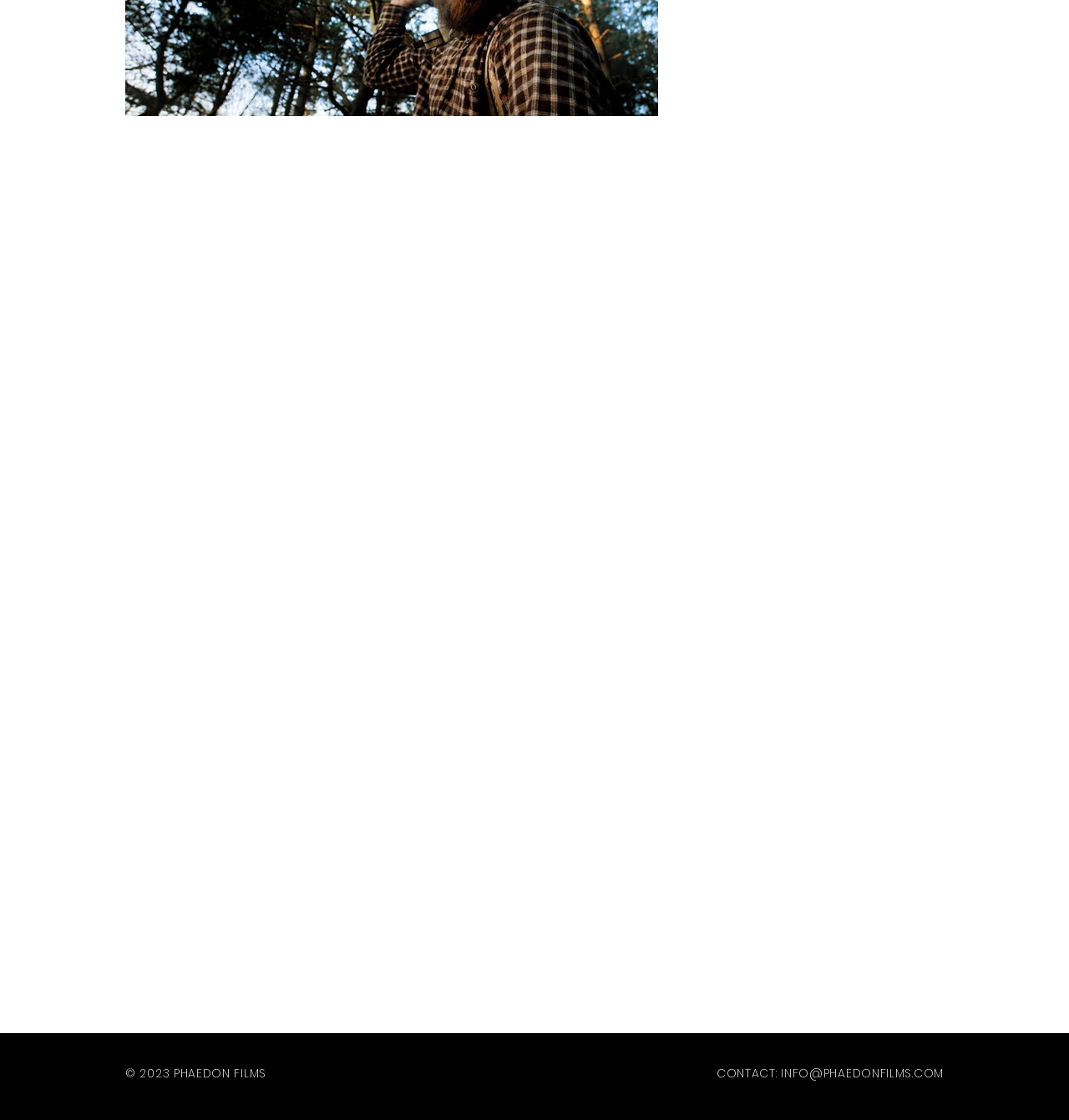Find the bounding box coordinates of the UI element according to this description: "Royal Caribbean Cruise Line".

None